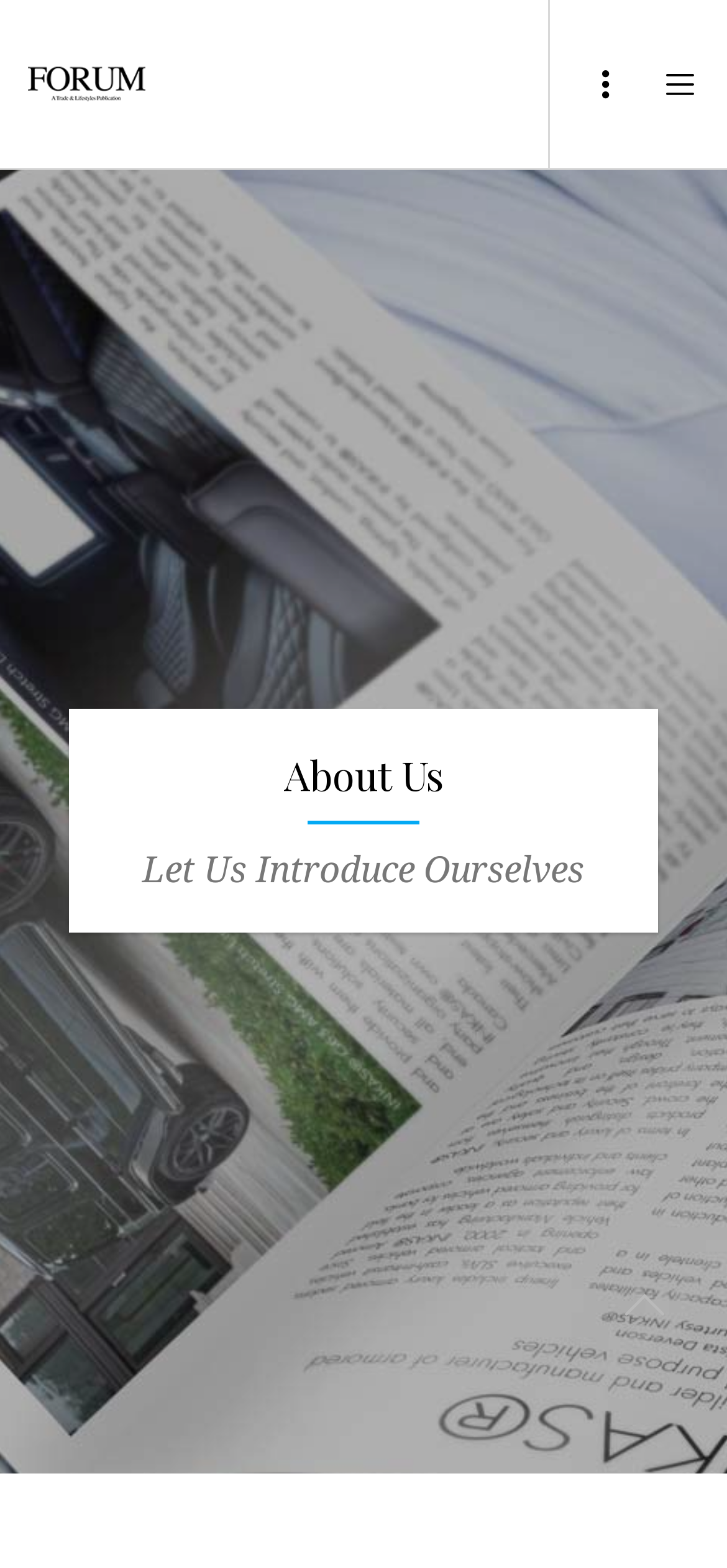Answer the following query concisely with a single word or phrase:
What is the main topic of this webpage?

About Us